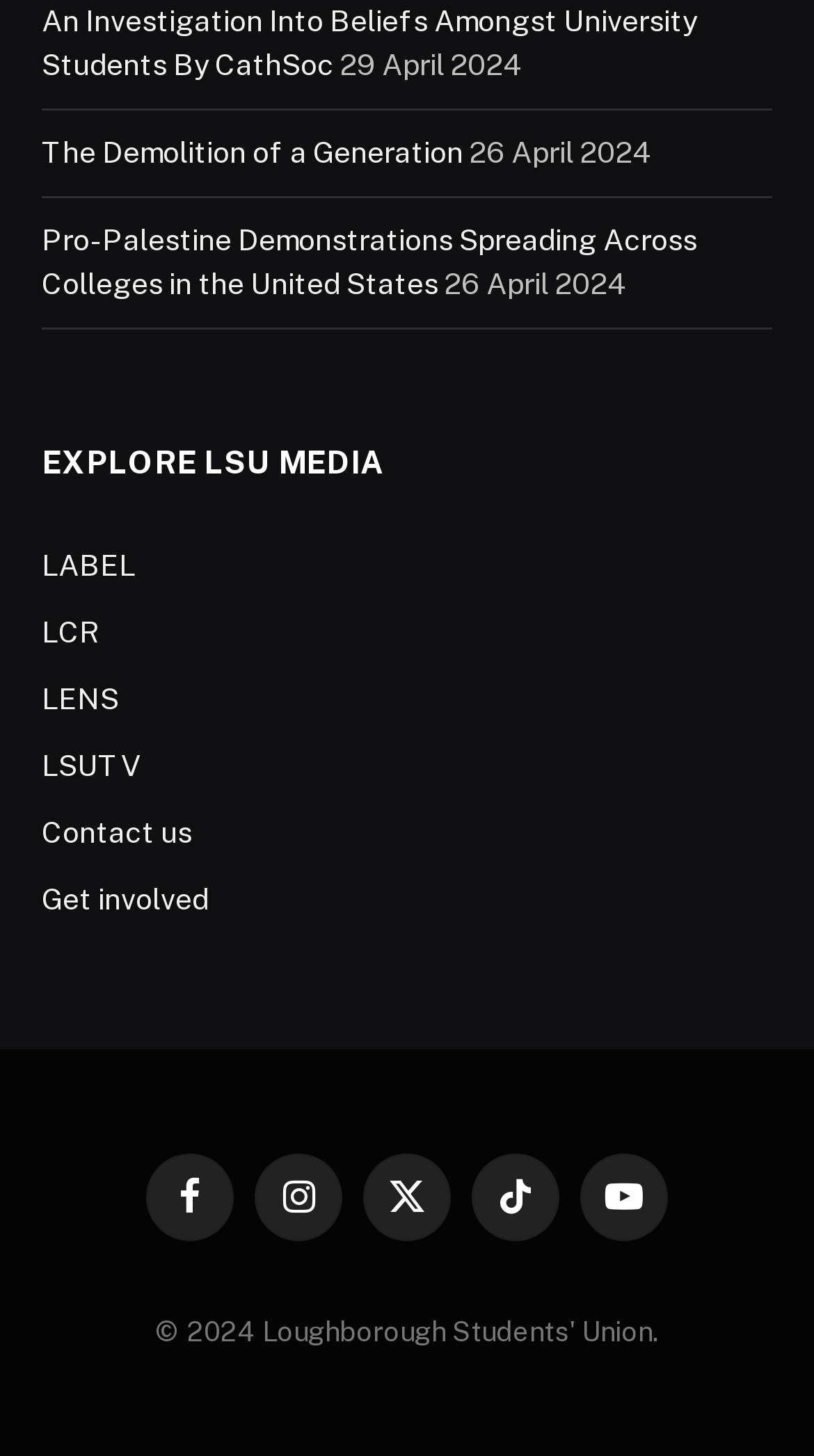Can you pinpoint the bounding box coordinates for the clickable element required for this instruction: "Follow on Facebook"? The coordinates should be four float numbers between 0 and 1, i.e., [left, top, right, bottom].

[0.179, 0.792, 0.287, 0.852]